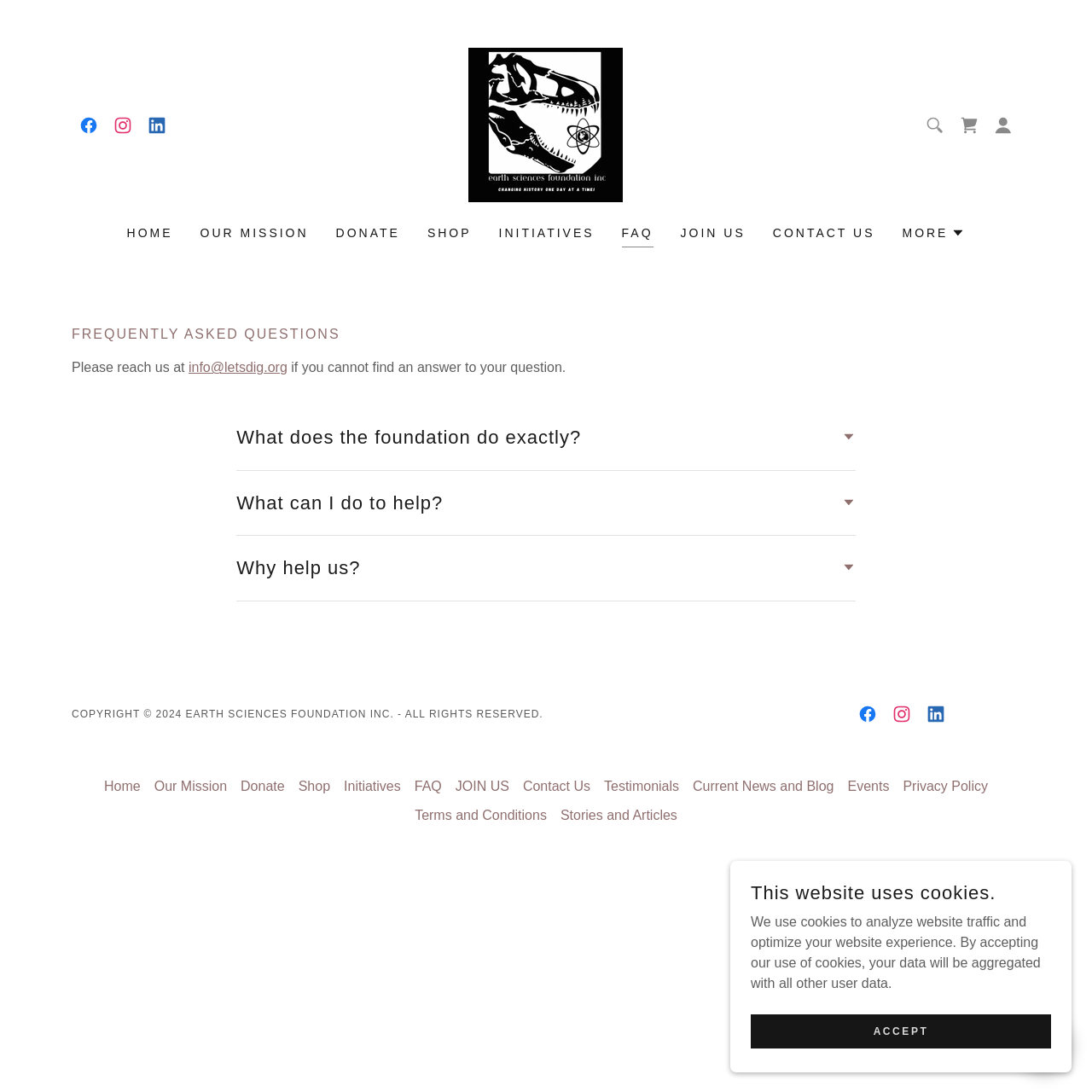Locate the UI element described by aria-label="Facebook Social Link" in the provided webpage screenshot. Return the bounding box coordinates in the format (top-left x, top-left y, bottom-right x, bottom-right y), ensuring all values are between 0 and 1.

[0.779, 0.638, 0.81, 0.669]